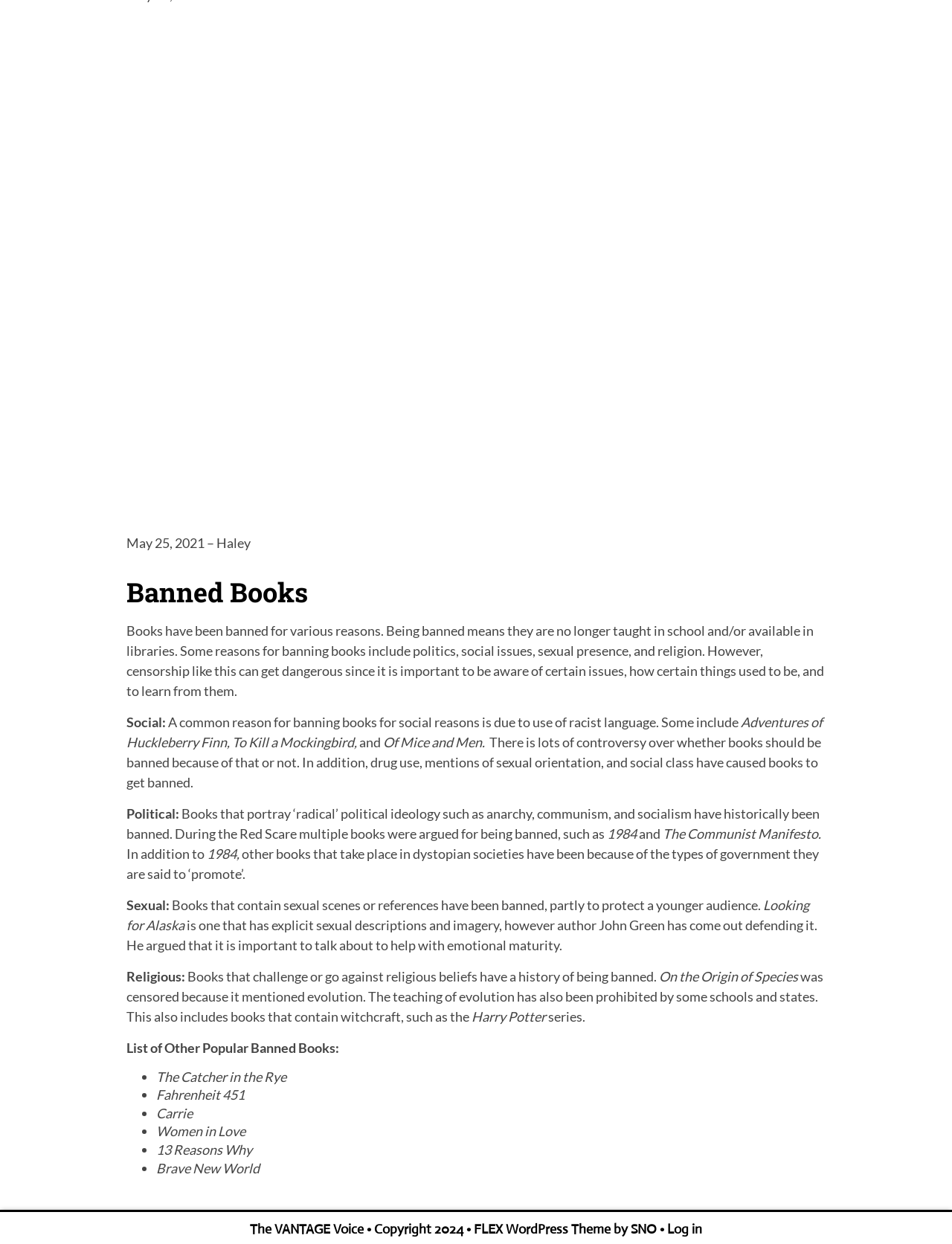Locate the bounding box coordinates for the element described below: "SNO". The coordinates must be four float values between 0 and 1, formatted as [left, top, right, bottom].

[0.662, 0.982, 0.69, 0.995]